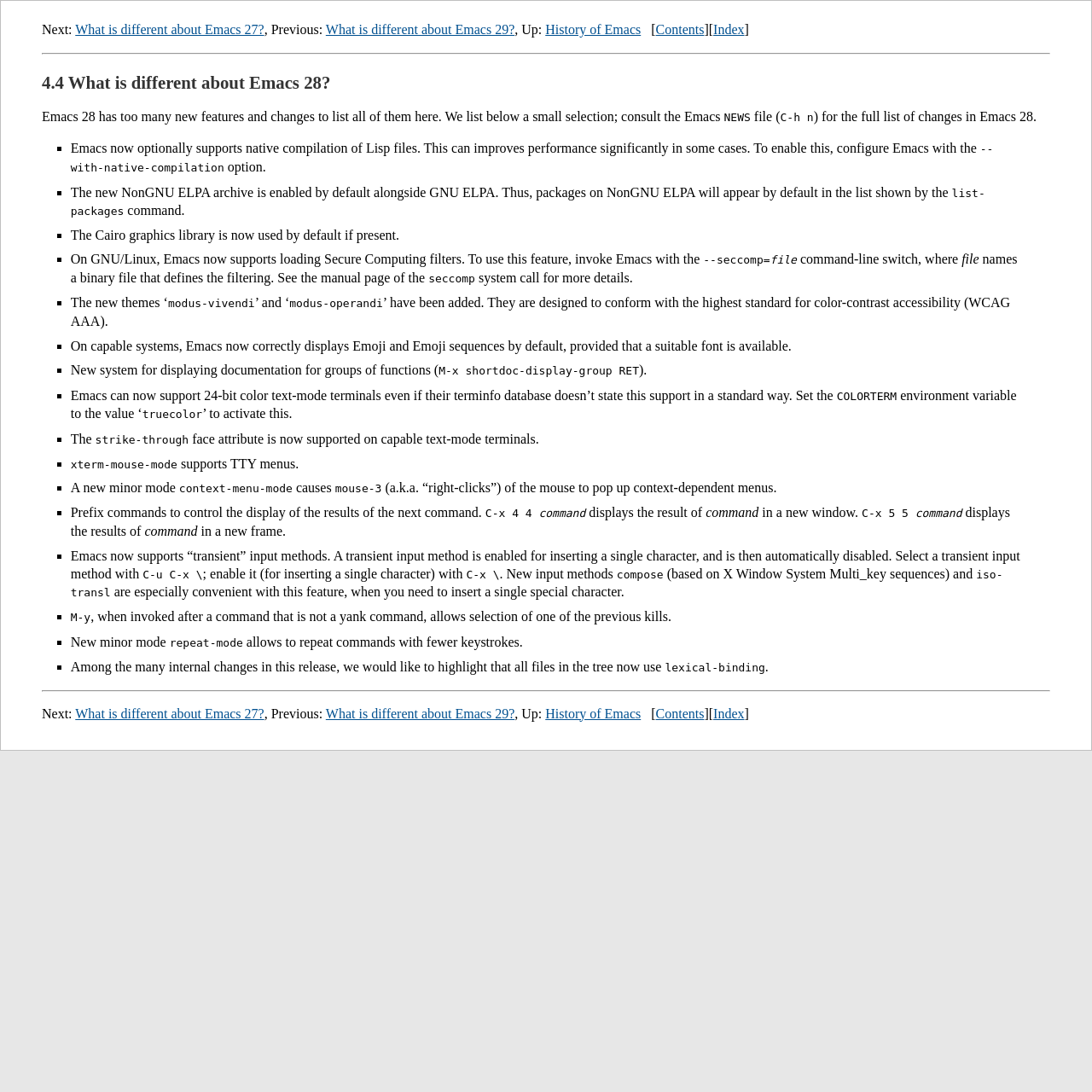What is the version of Emacs described in this page?
Please give a detailed and elaborate answer to the question.

The webpage is describing the new features and changes in Emacs 28, as indicated by the heading '4.4 What is different about Emacs 28?' and the text 'Emacs 28 has too many new features and changes to list all of them here.'